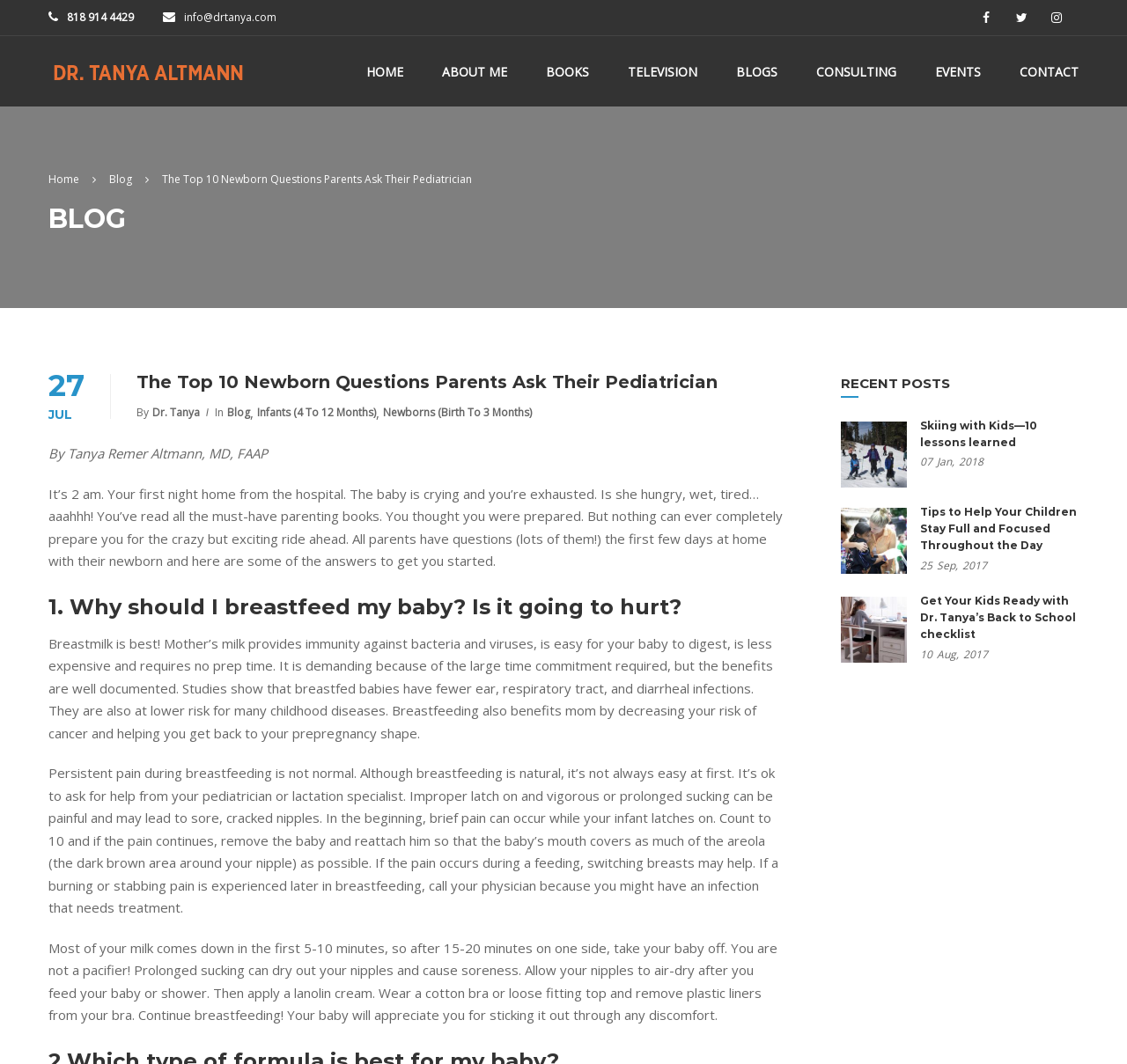How many links are in the top navigation menu?
Please respond to the question thoroughly and include all relevant details.

The top navigation menu contains links to 'HOME', 'ABOUT ME', 'BOOKS', 'TELEVISION', 'BLOGS', 'CONSULTING', 'EVENTS', and 'CONTACT', for a total of 8 links.